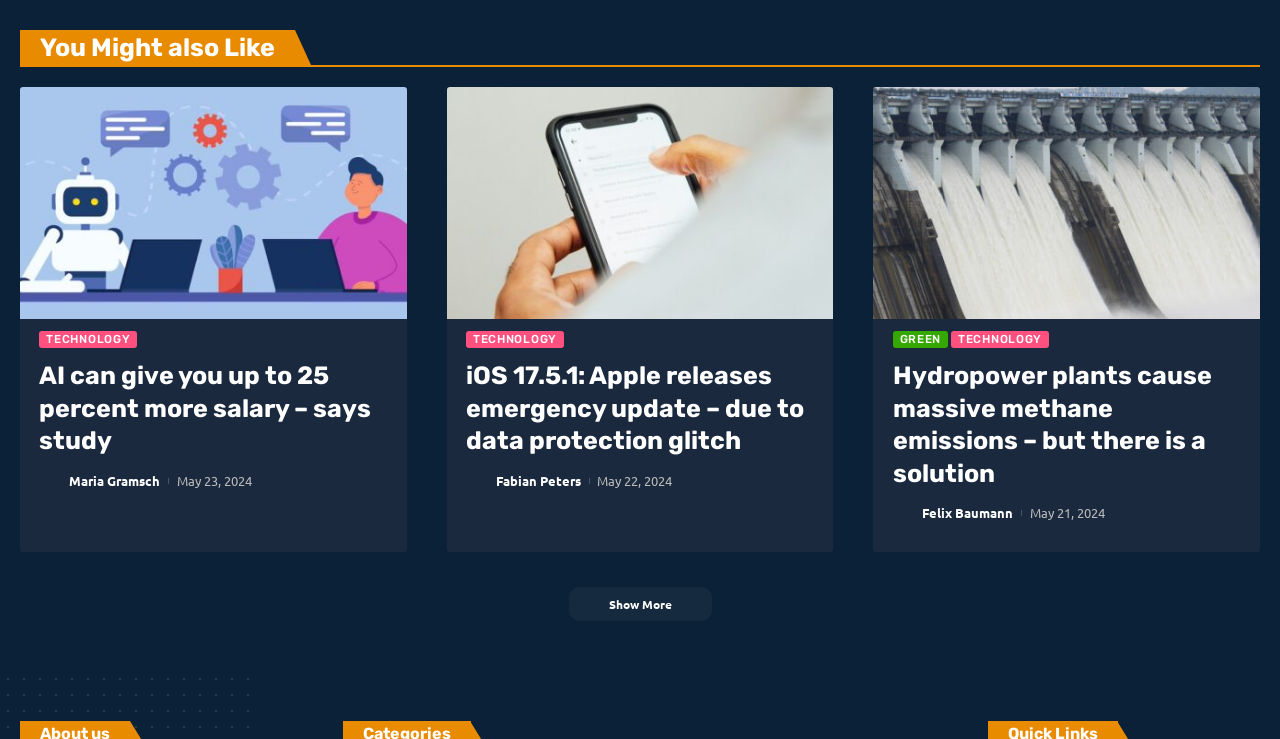What is the date of the third article?
Please provide a single word or phrase as your answer based on the image.

May 21, 2024